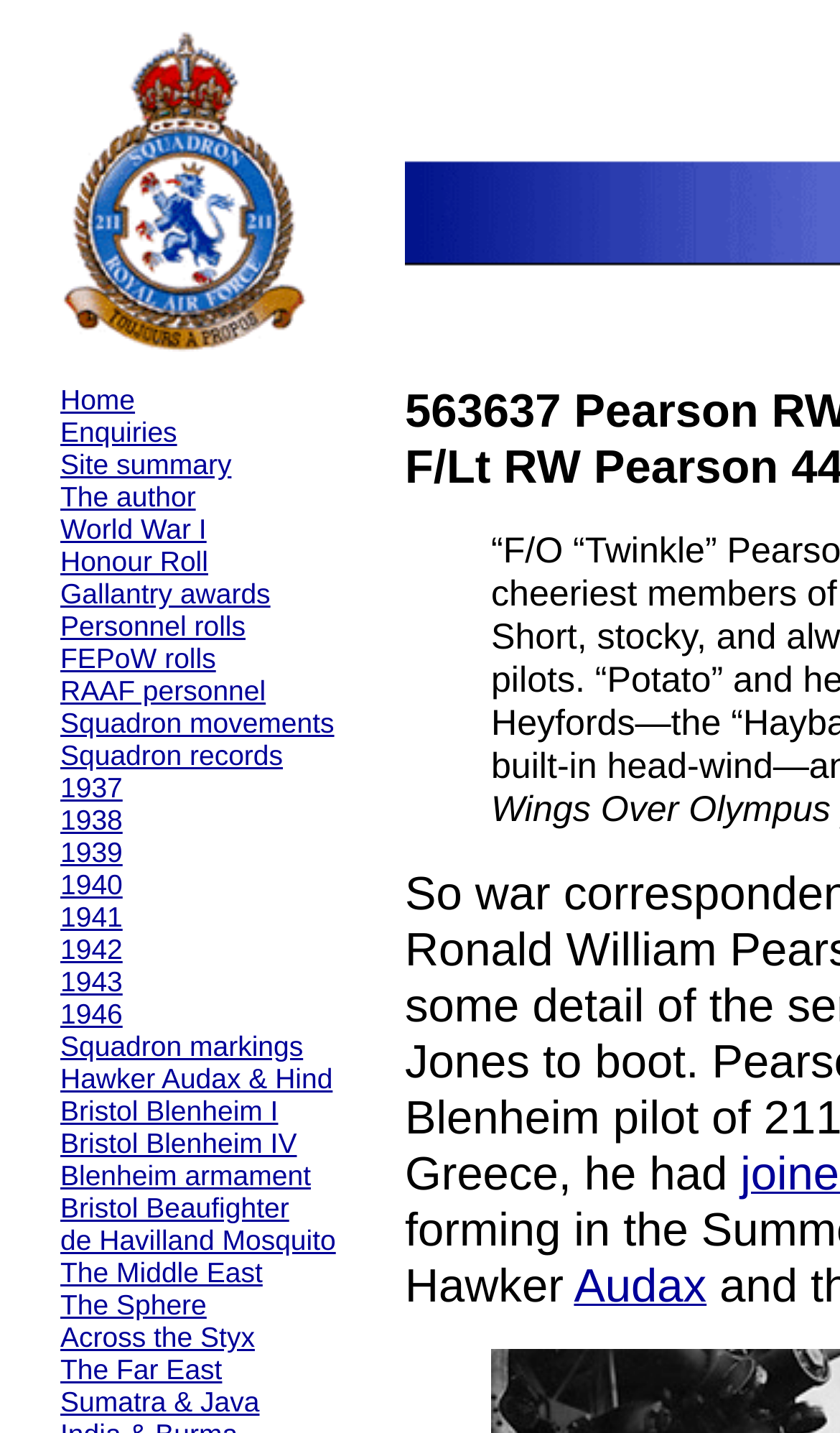Explain the webpage's design and content in an elaborate manner.

The webpage is dedicated to RW Pearson DFC, with a prominent image of the 211 Squadron Badge displayed at the top-right corner. Below the image, there is a row of links, including "Home", "Enquiries", "Site summary", and others, which are aligned horizontally and take up most of the width of the page.

To the right of the links, there is a narrow column with a few more links, including "Audax" at the bottom. The majority of the links are clustered together in the middle section of the page, with no clear categorization or grouping.

The overall layout is dense, with a focus on providing access to various pieces of information related to RW Pearson DFC and the 211 Squadron. There are no clear headings or sections, and the text is mostly comprised of link titles.